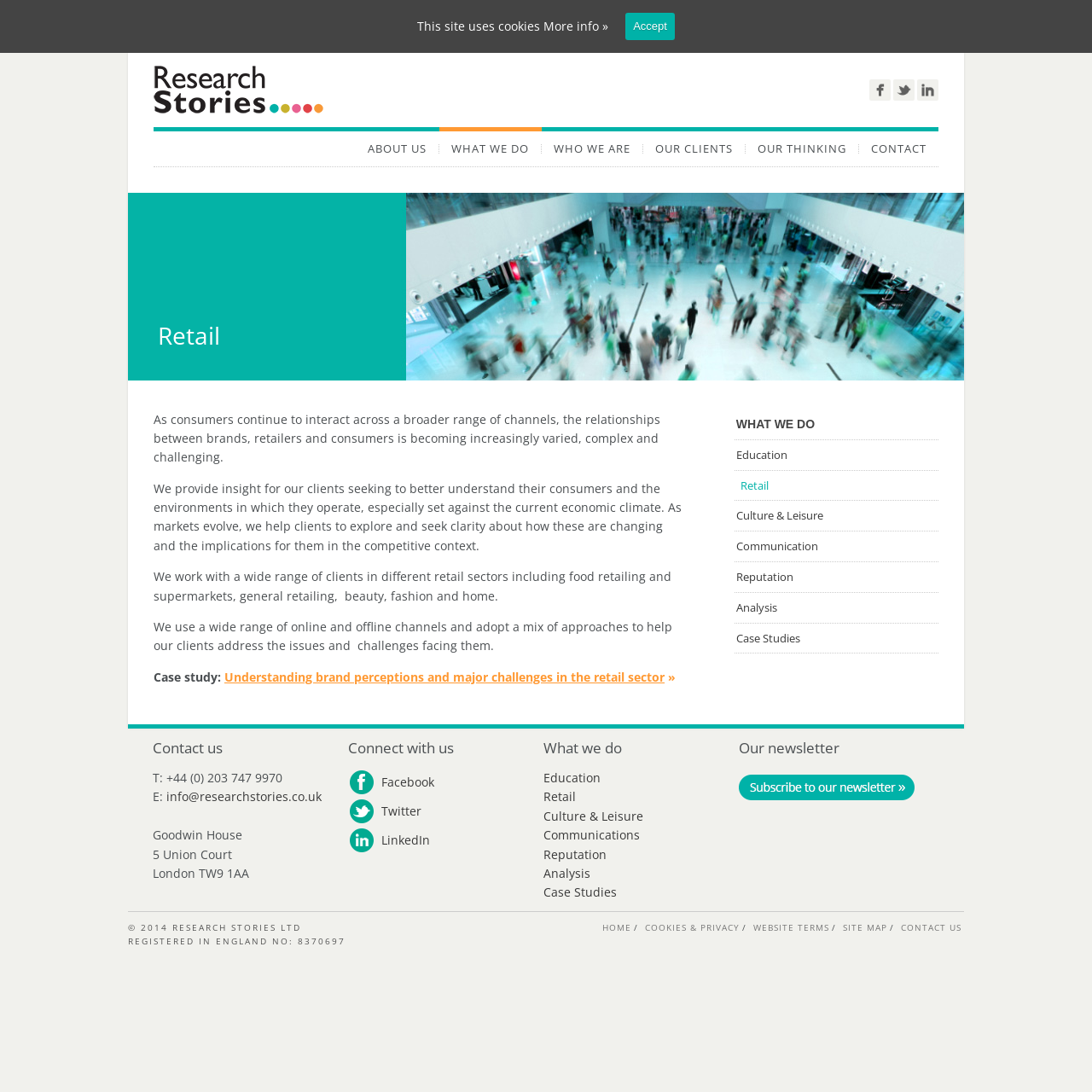Give a one-word or one-phrase response to the question:
What are the social media platforms the company is connected to?

Facebook, Twitter, LinkedIn